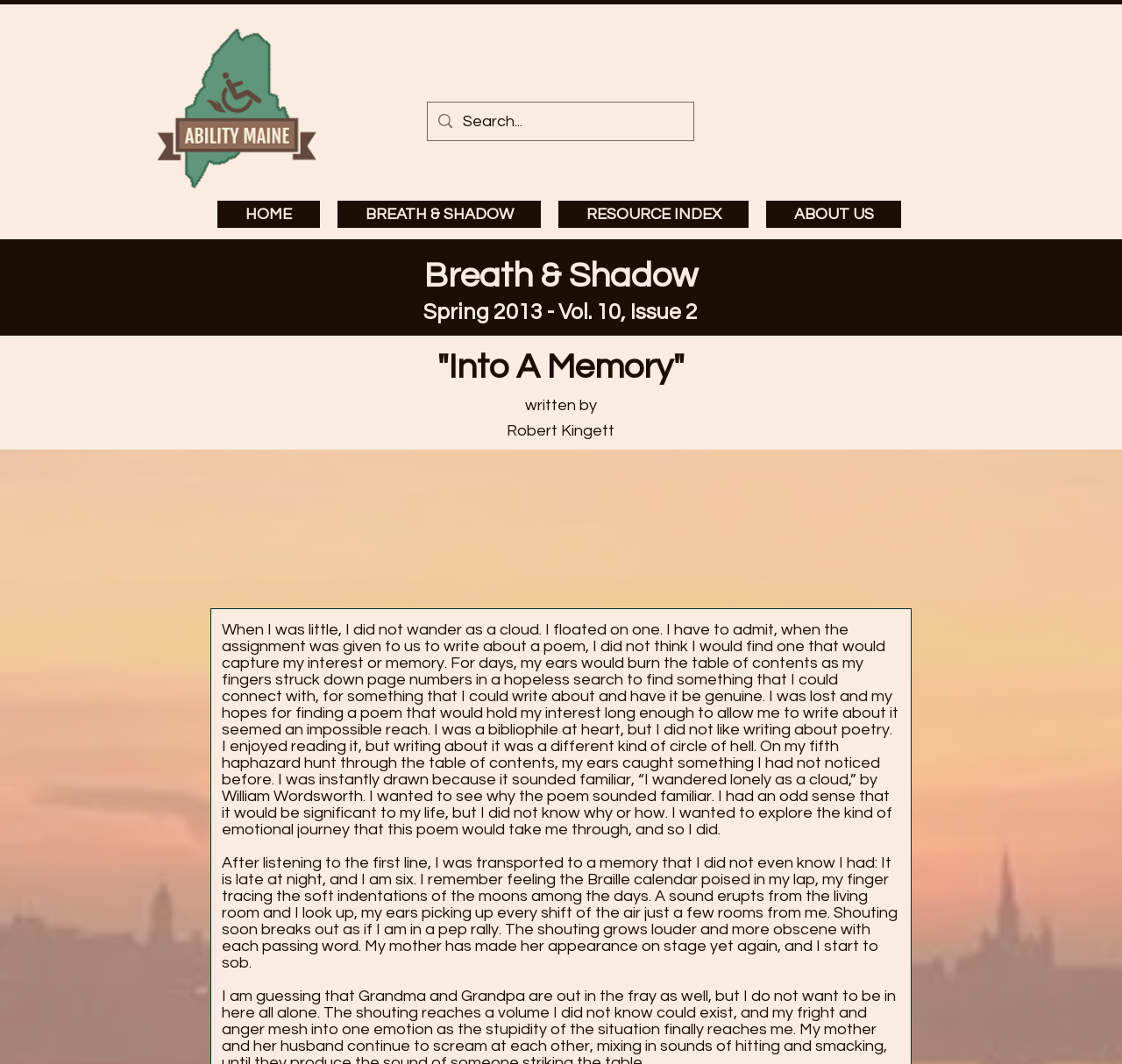Predict the bounding box of the UI element based on this description: "aria-label="Search..." name="q" placeholder="Search..."".

[0.413, 0.096, 0.585, 0.132]